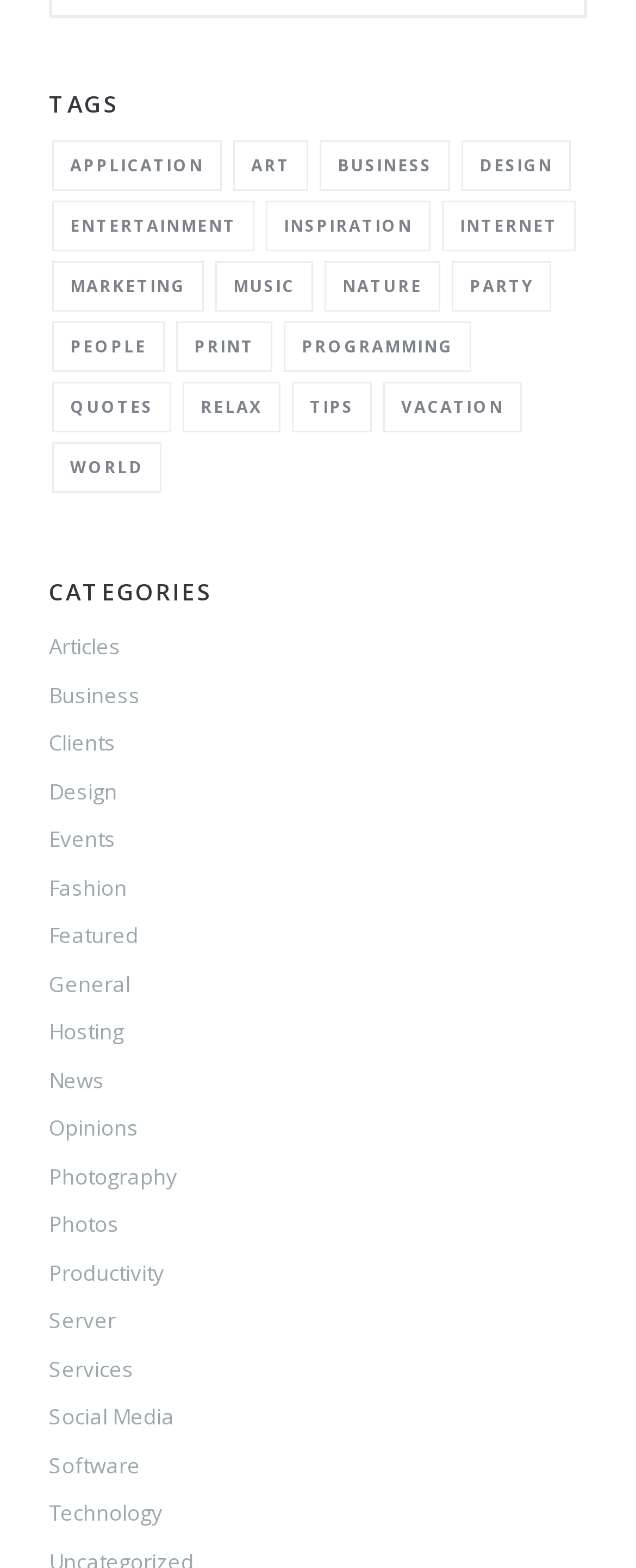Using the information in the image, could you please answer the following question in detail:
How many items are under 'Music'?

I found the link 'Music (4 items)' under the 'TAGS' heading, which indicates that there are 4 items under 'Music'.